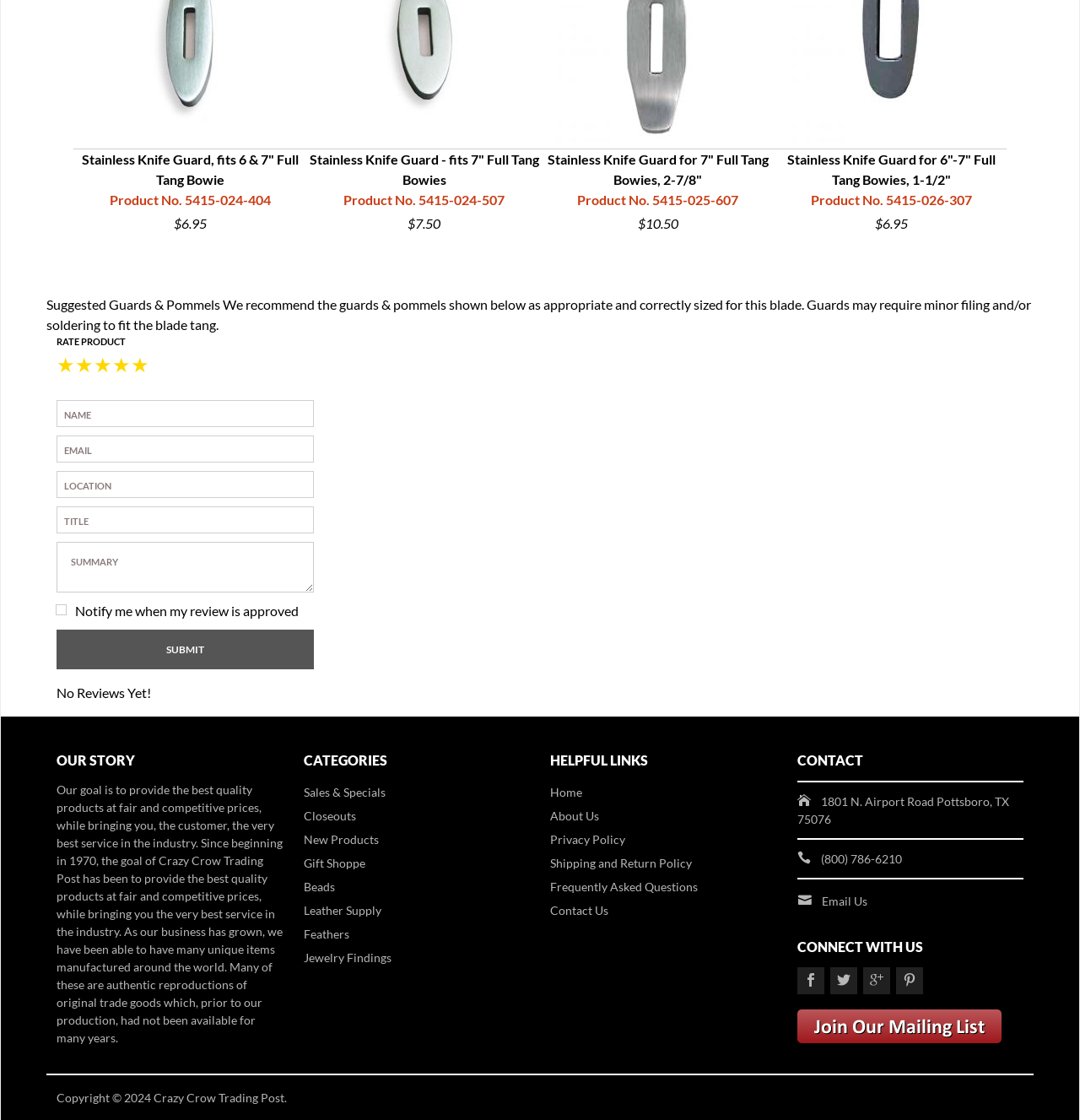Can you find the bounding box coordinates of the area I should click to execute the following instruction: "Rate product"?

[0.052, 0.3, 0.116, 0.31]